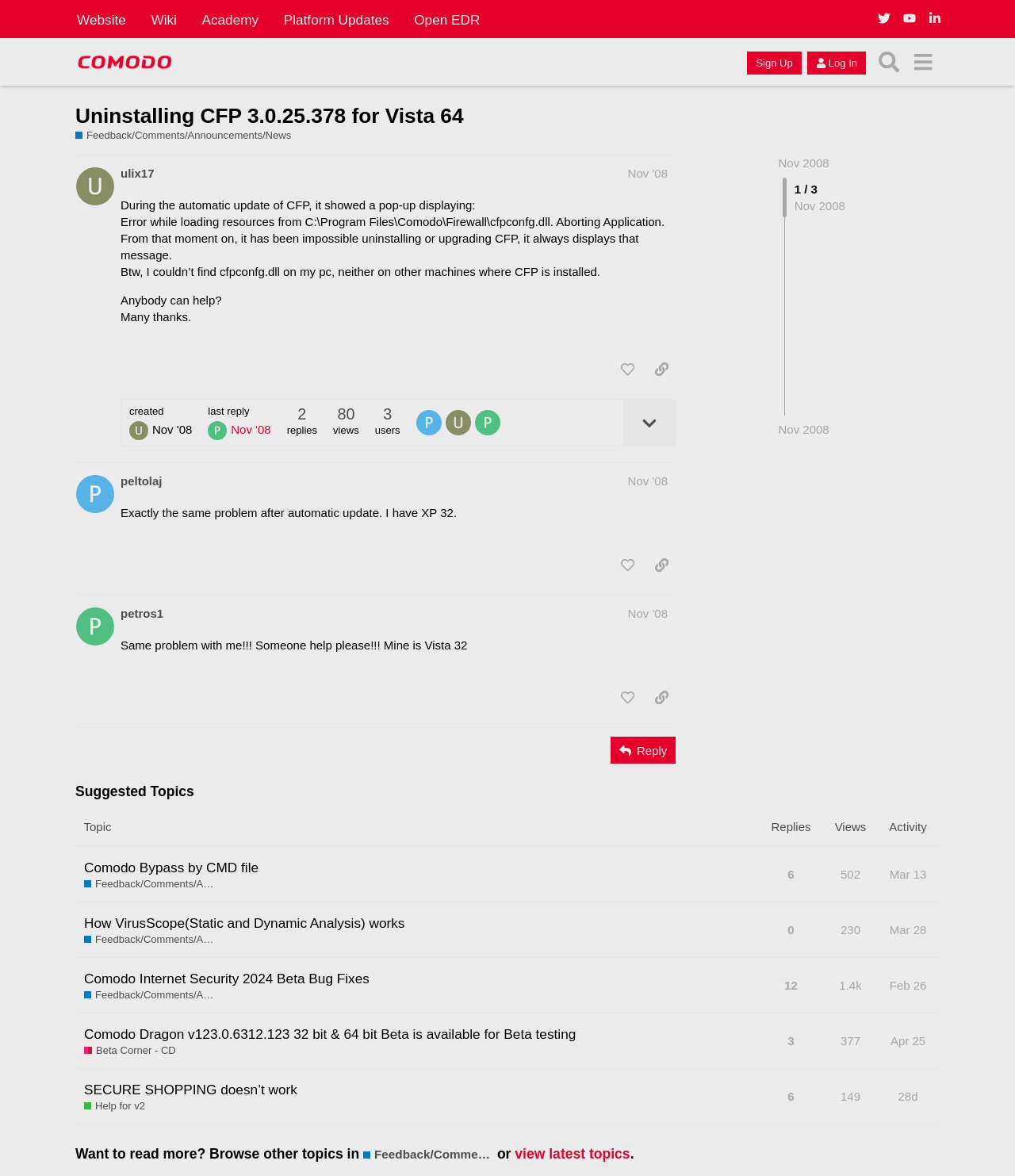Answer the question below with a single word or a brief phrase: 
How many posts are in the current topic?

3